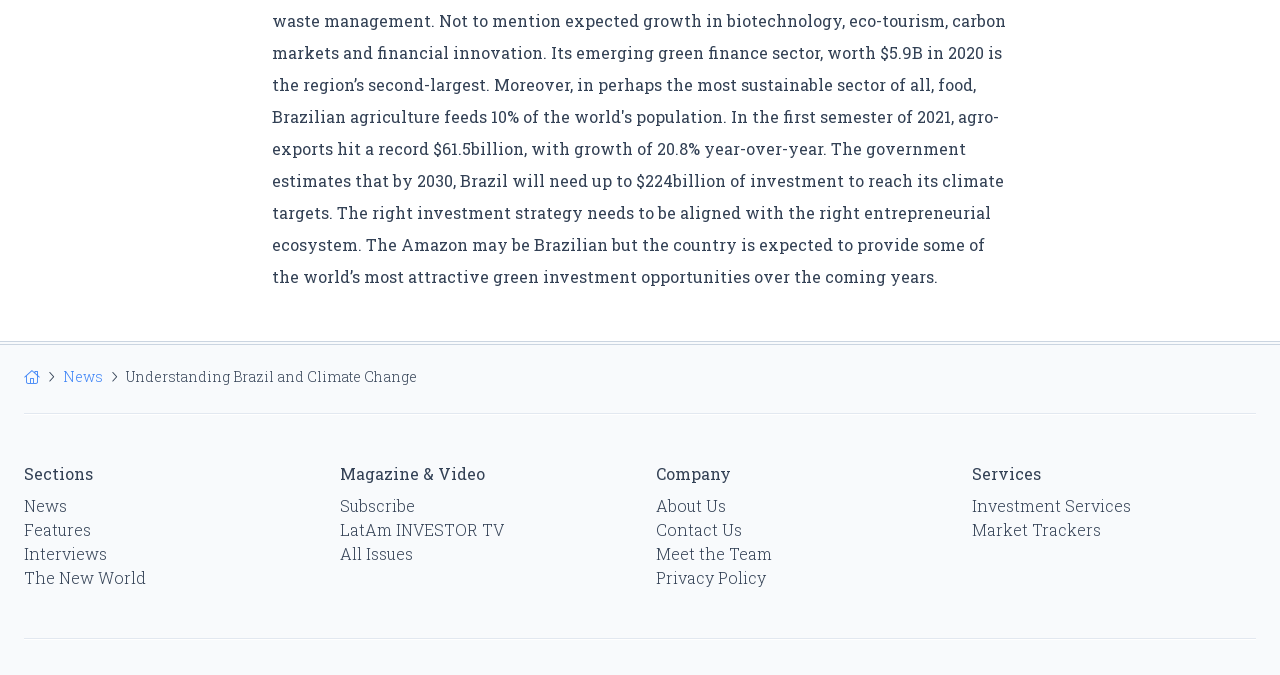Give a one-word or short phrase answer to the question: 
What is the last link available under the 'Services' section?

Market Trackers